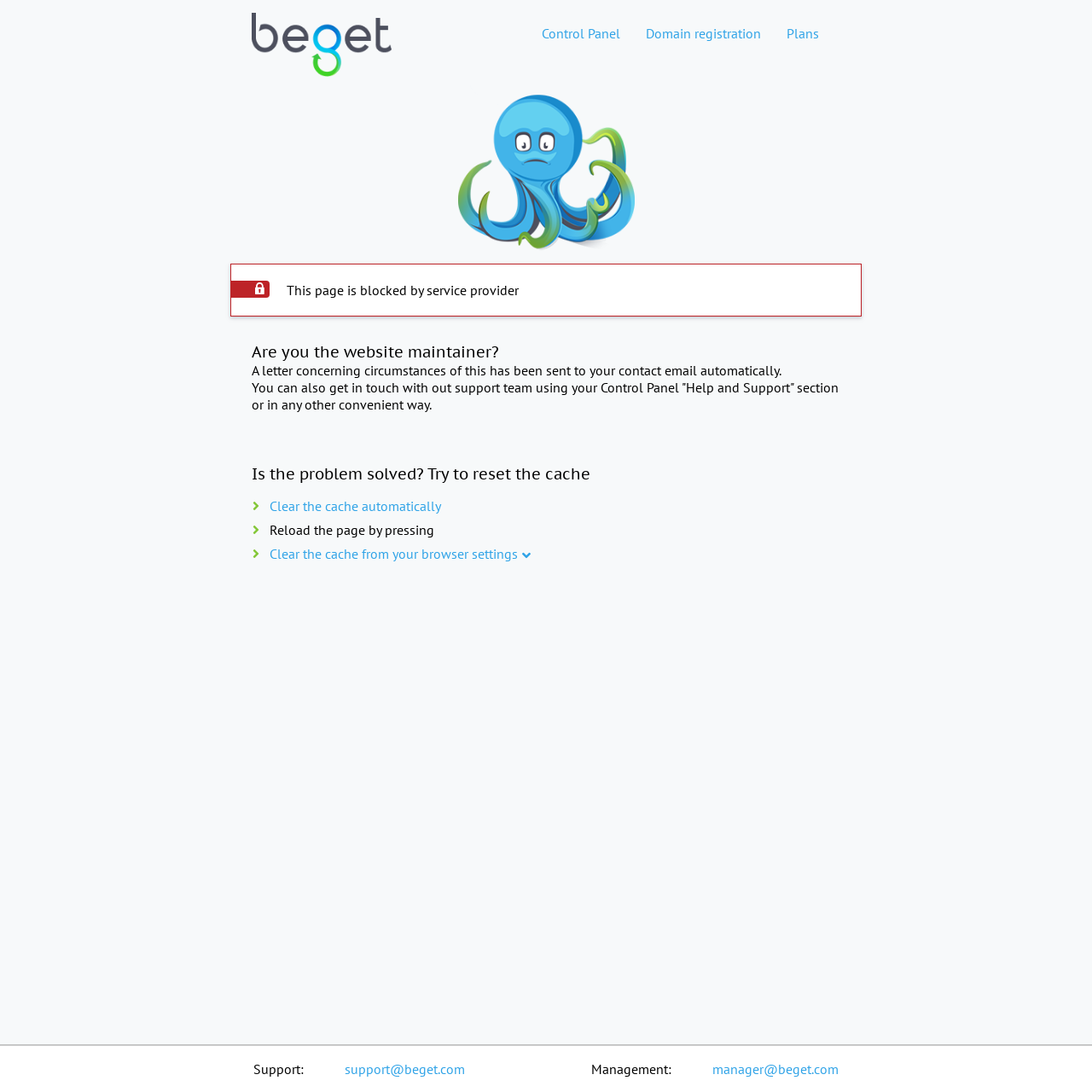Analyze the image and answer the question with as much detail as possible: 
How can the webpage be reloaded?

The webpage suggests that the user can reload the page by pressing a button, as mentioned in the StaticText element with ID 182, which is located below the option to clear the cache automatically.